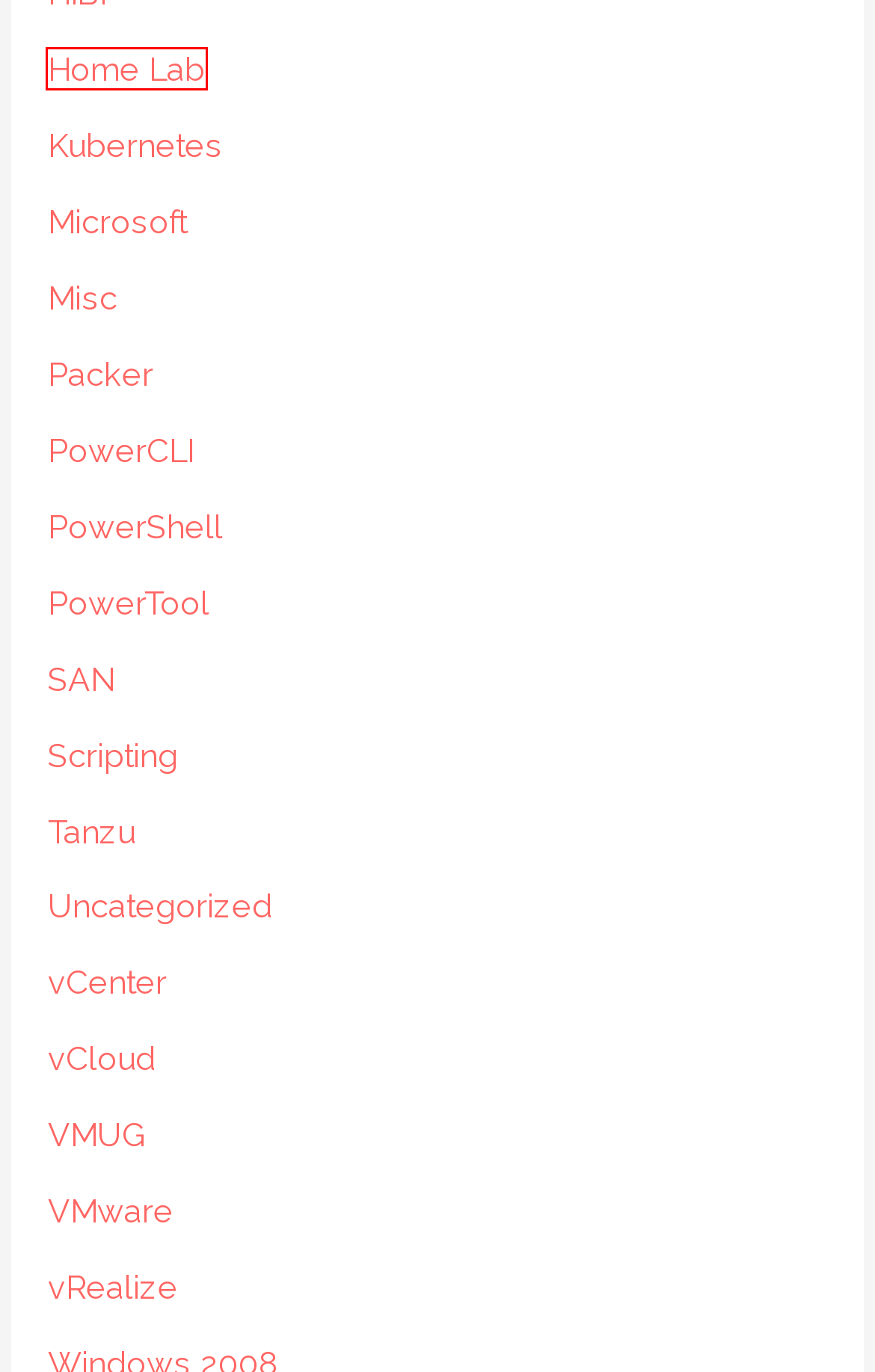With the provided webpage screenshot containing a red bounding box around a UI element, determine which description best matches the new webpage that appears after clicking the selected element. The choices are:
A. PowerCLI – blog.ukotic.net
B. vCloud – blog.ukotic.net
C. Scripting – blog.ukotic.net
D. Tanzu – blog.ukotic.net
E. vCenter – blog.ukotic.net
F. Kubernetes – blog.ukotic.net
G. PowerTool – blog.ukotic.net
H. Home Lab – blog.ukotic.net

H